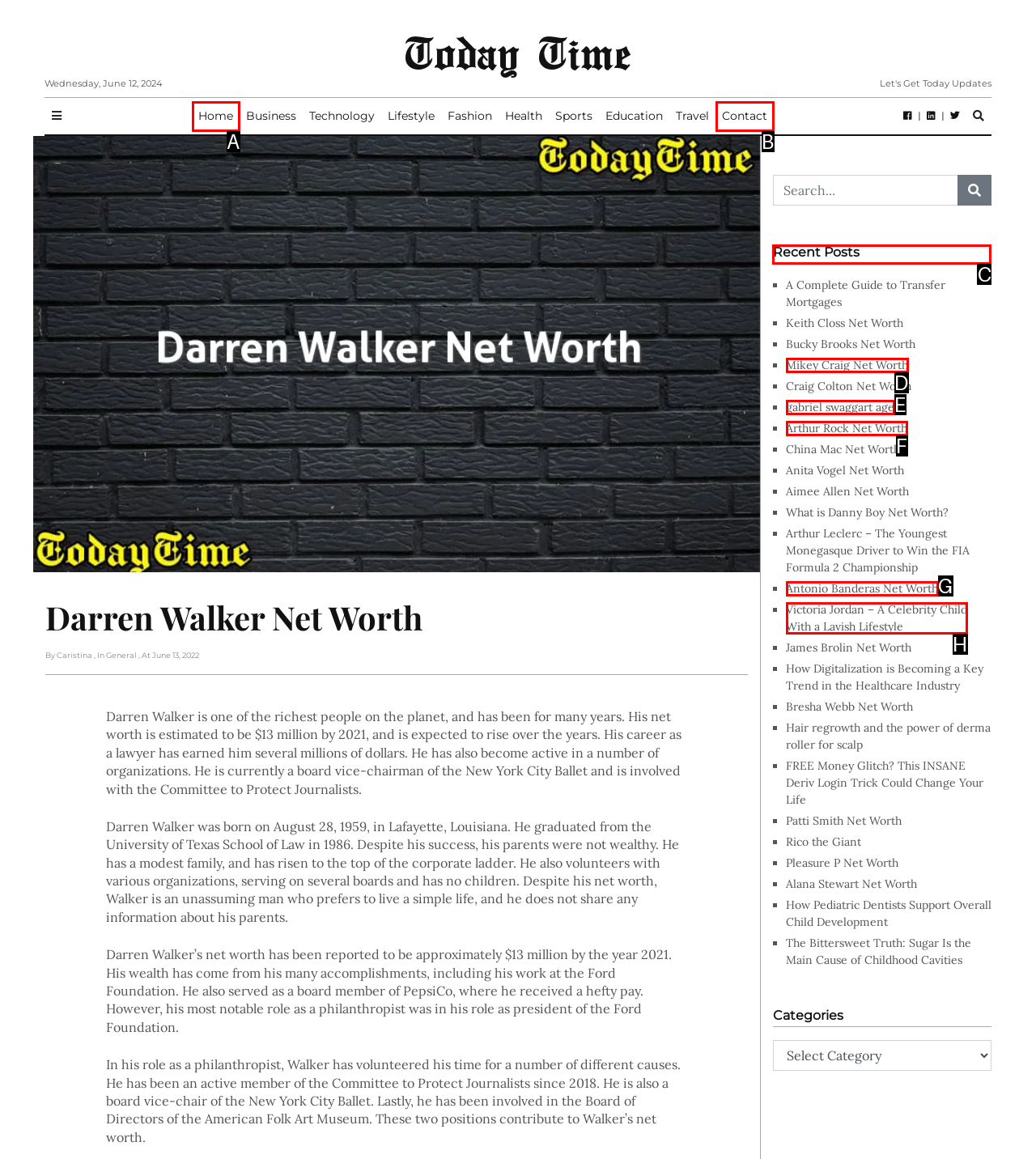Given the instruction: Read 'Recent Posts', which HTML element should you click on?
Answer with the letter that corresponds to the correct option from the choices available.

C